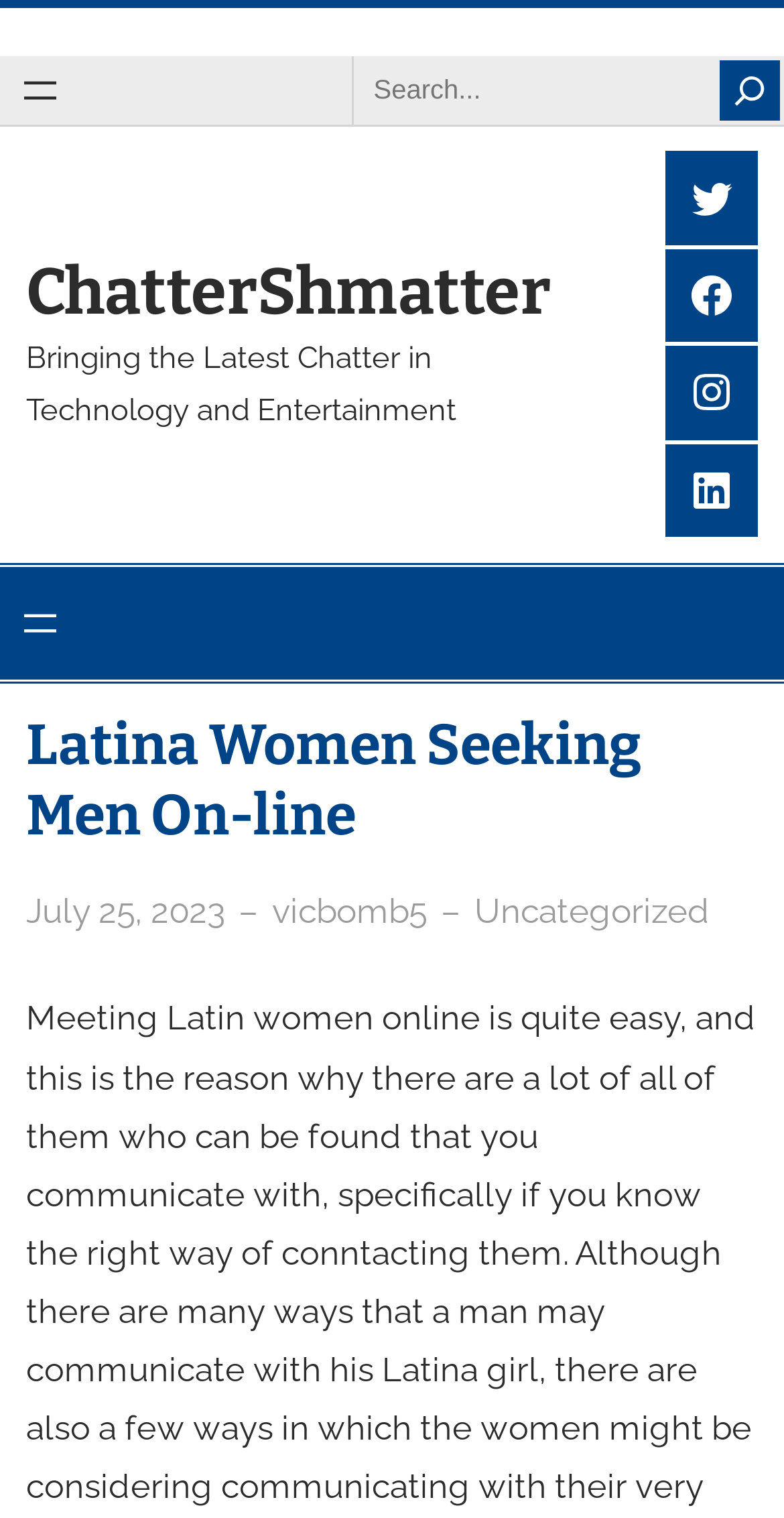Extract the primary heading text from the webpage.

Latina Women Seeking Men On-line